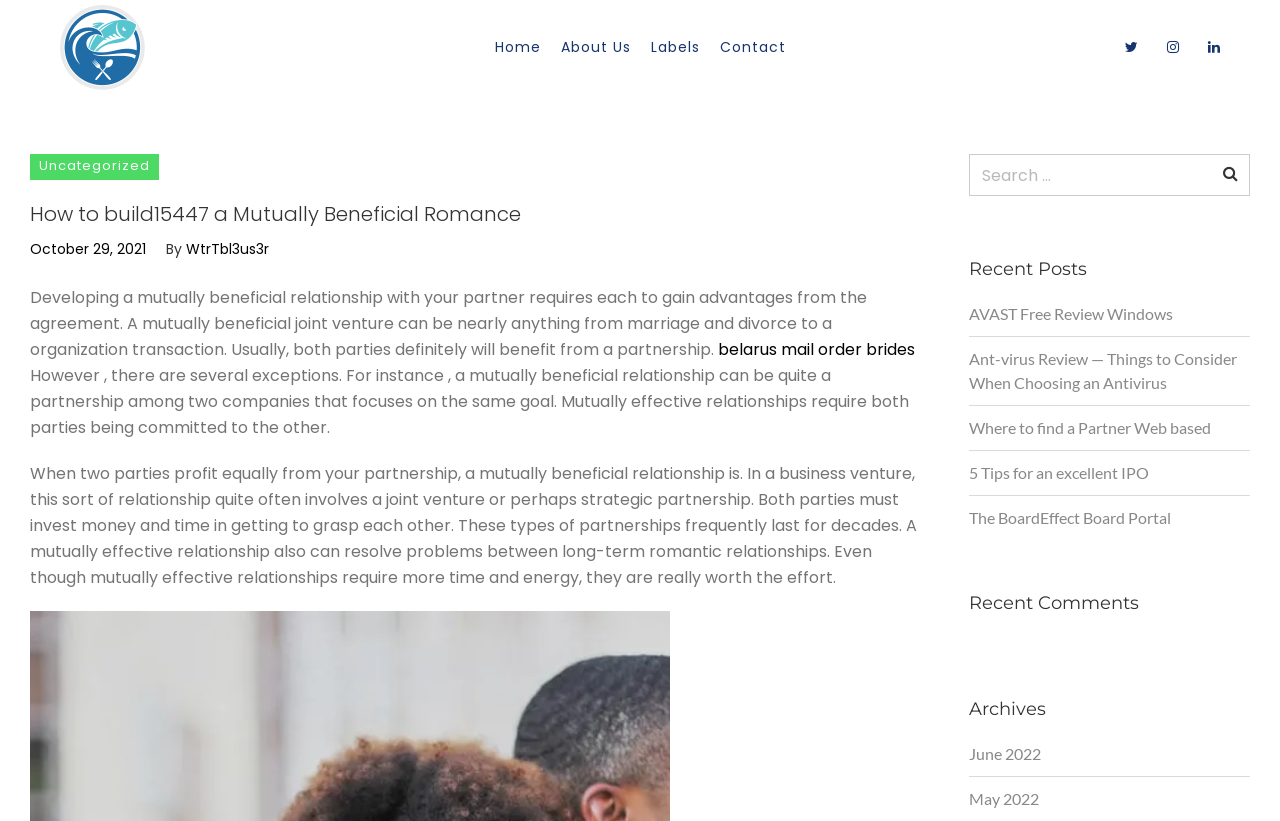Deliver a detailed narrative of the webpage's visual and textual elements.

The webpage is about building a mutually beneficial romance, specifically in the context of a seafood supply chain. At the top left, there is a logo with the text "Seafood Supply Chain" accompanied by an image. Below this, there is a navigation menu with links to "Home", "About Us", "Labels", and "Contact". 

On the top right, there are three social media links represented by icons. Below these icons, there is a search bar that spans the entire width of the page, with a search button on the right. 

The main content of the page is divided into two sections. On the left, there is a blog post titled "How to build15447 a Mutually Beneficial Romance" with a date and author information. The post discusses the importance of mutually beneficial relationships, providing examples and explanations. There are also links to related topics, such as "belarus mail order brides".

On the right, there is a sidebar with several sections. The top section is a search bar, identical to the one at the top. Below this, there is a "Recent Posts" section with links to five articles, including "AVAST Free Review Windows" and "Where to find a Partner Online". Further down, there is a "Recent Comments" section, followed by an "Archives" section with links to June and May 2022.